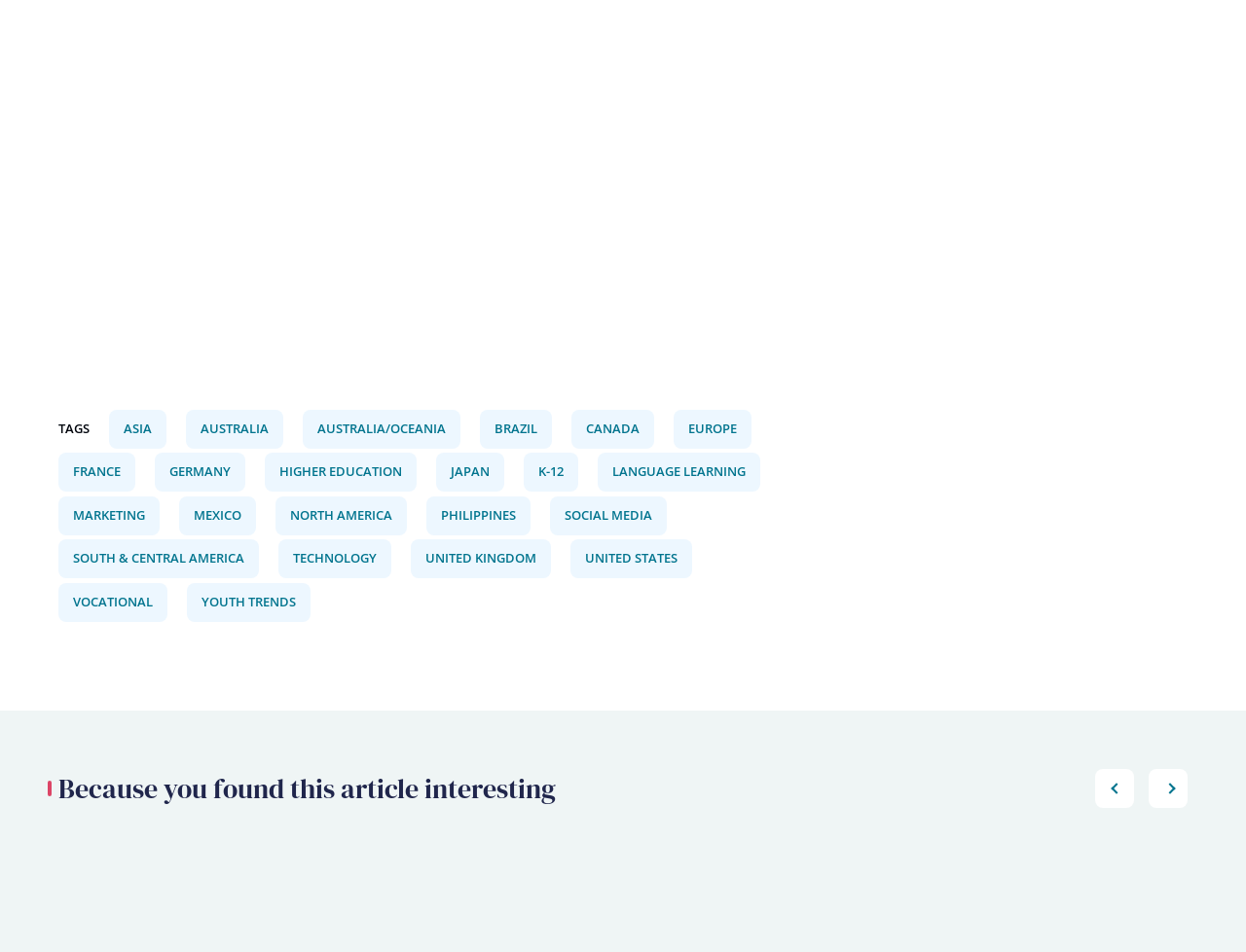Locate the bounding box coordinates of the element that needs to be clicked to carry out the instruction: "Read the 'Related Posts' section". The coordinates should be given as four float numbers ranging from 0 to 1, i.e., [left, top, right, bottom].

None